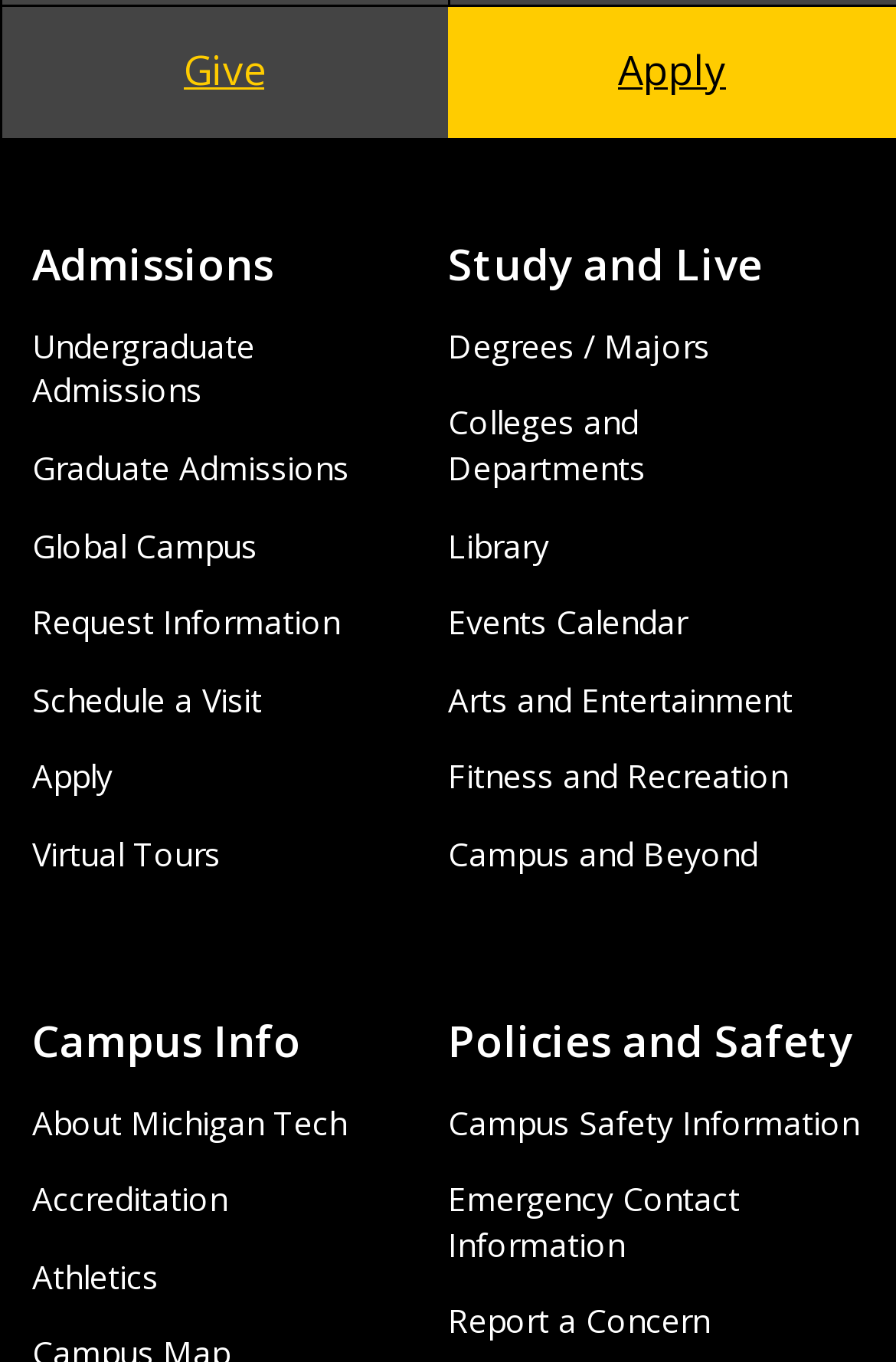Bounding box coordinates should be in the format (top-left x, top-left y, bottom-right x, bottom-right y) and all values should be floating point numbers between 0 and 1. Determine the bounding box coordinate for the UI element described as: Apply

[0.036, 0.554, 0.126, 0.586]